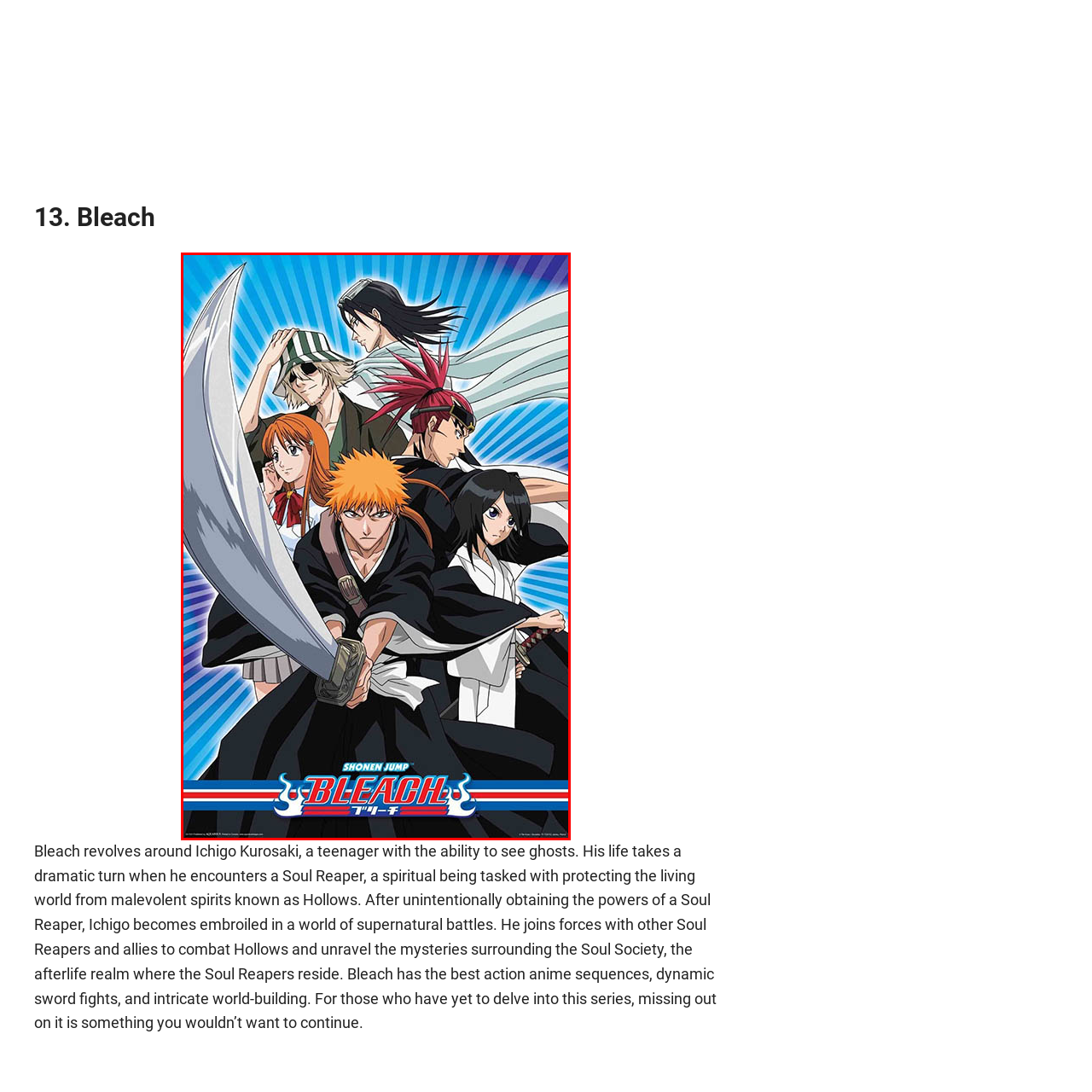What is Rukia Kuchiki wearing?
Examine the image highlighted by the red bounding box and provide a thorough and detailed answer based on your observations.

According to the caption, Rukia Kuchiki is clad in a traditional Soul Reaper outfit, which is a distinctive attire worn by Soul Reapers in the Bleach series.